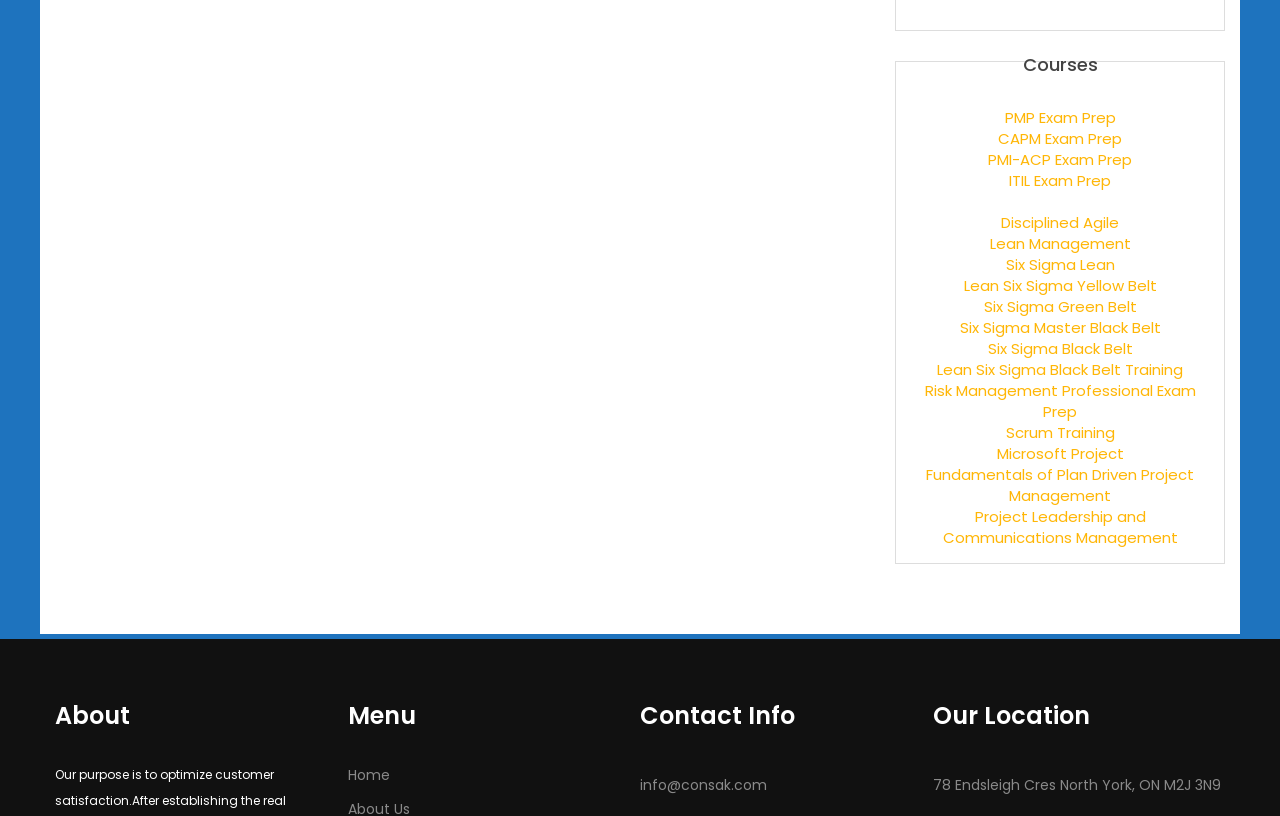Can you pinpoint the bounding box coordinates for the clickable element required for this instruction: "Click on Home"? The coordinates should be four float numbers between 0 and 1, i.e., [left, top, right, bottom].

[0.271, 0.938, 0.304, 0.962]